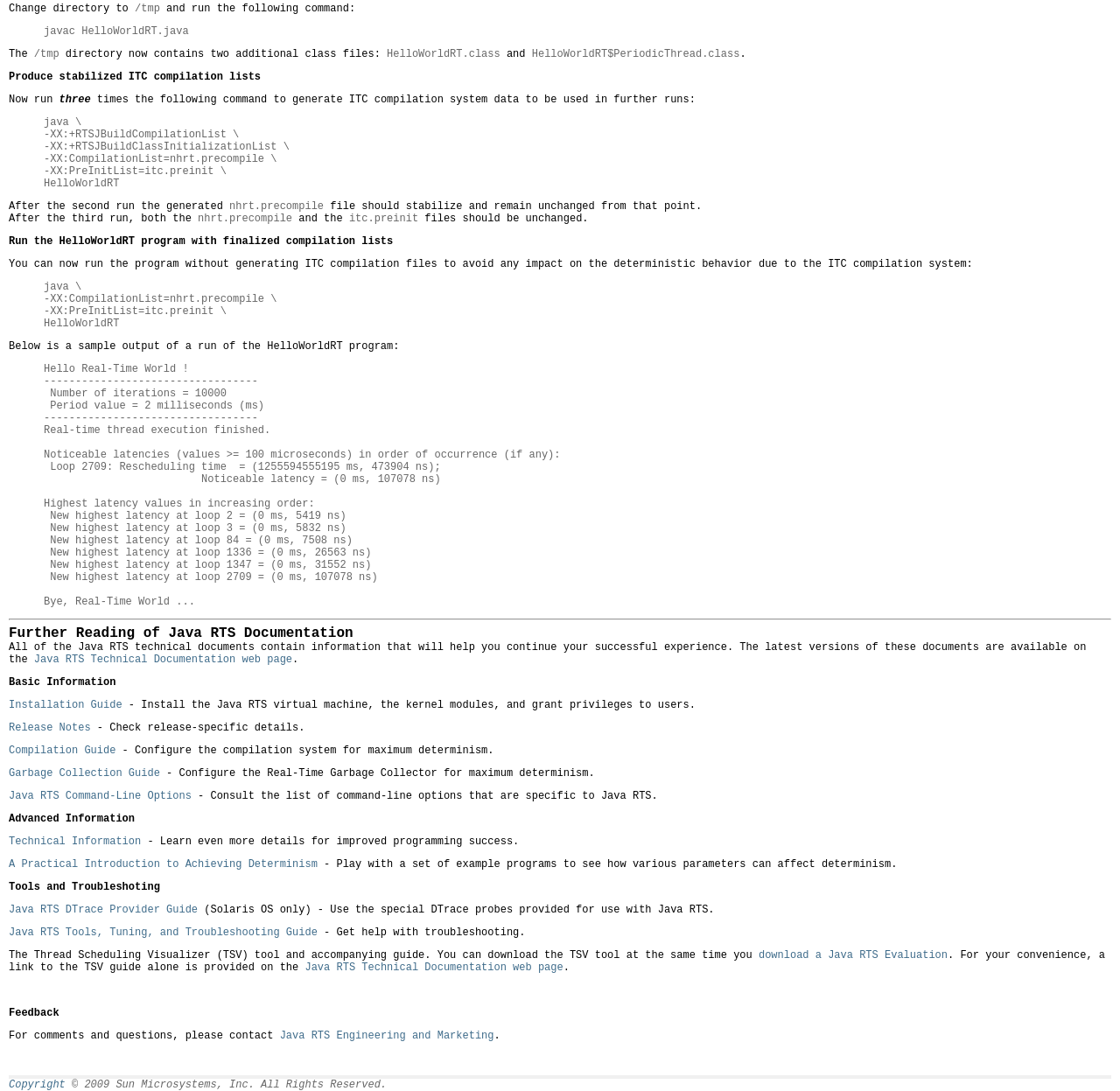Determine the bounding box for the UI element as described: "parent_node: Add to wishlist". The coordinates should be represented as four float numbers between 0 and 1, formatted as [left, top, right, bottom].

None